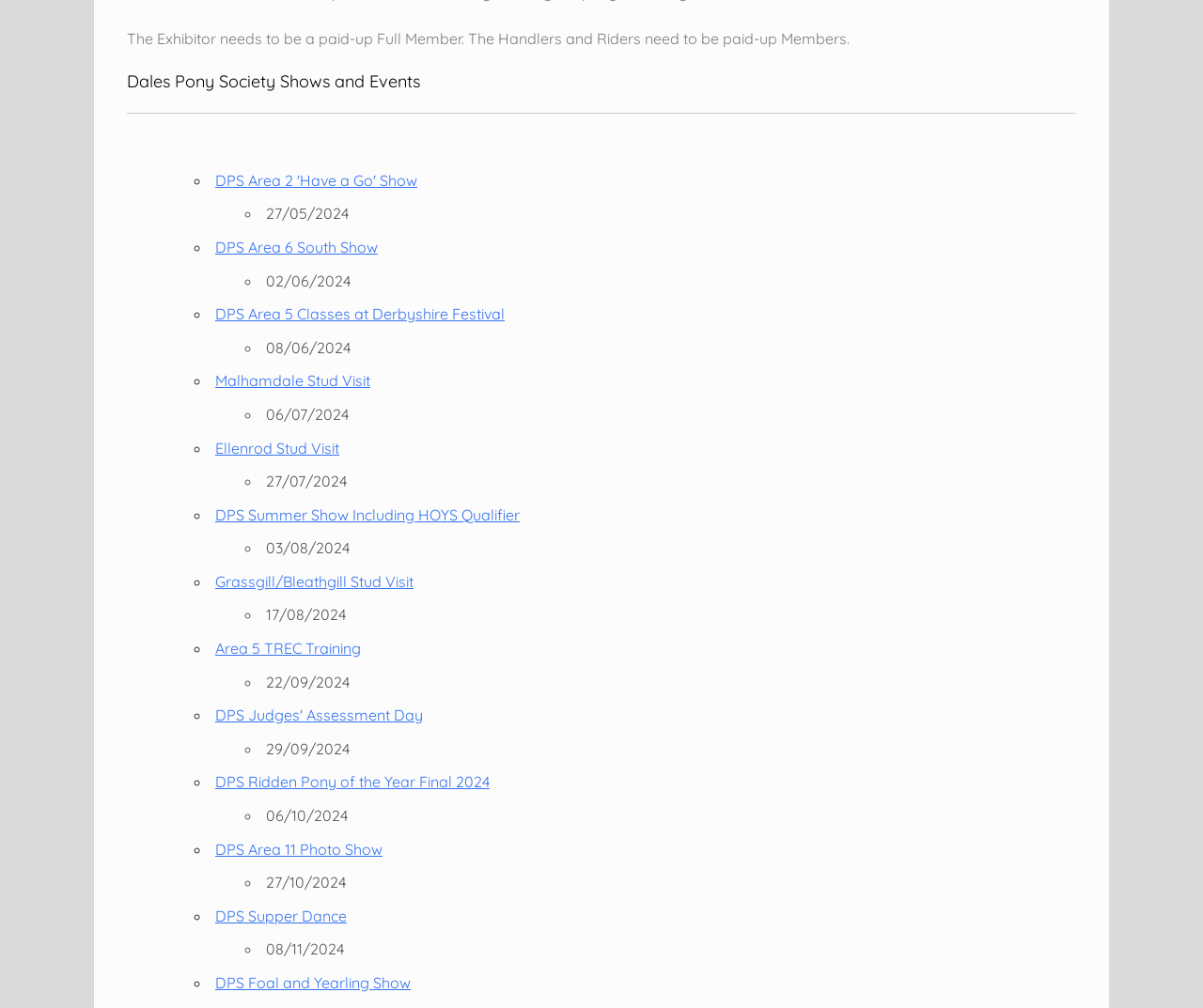Pinpoint the bounding box coordinates for the area that should be clicked to perform the following instruction: "View DPS Area 2 'Have a Go' Show".

[0.179, 0.169, 0.347, 0.188]